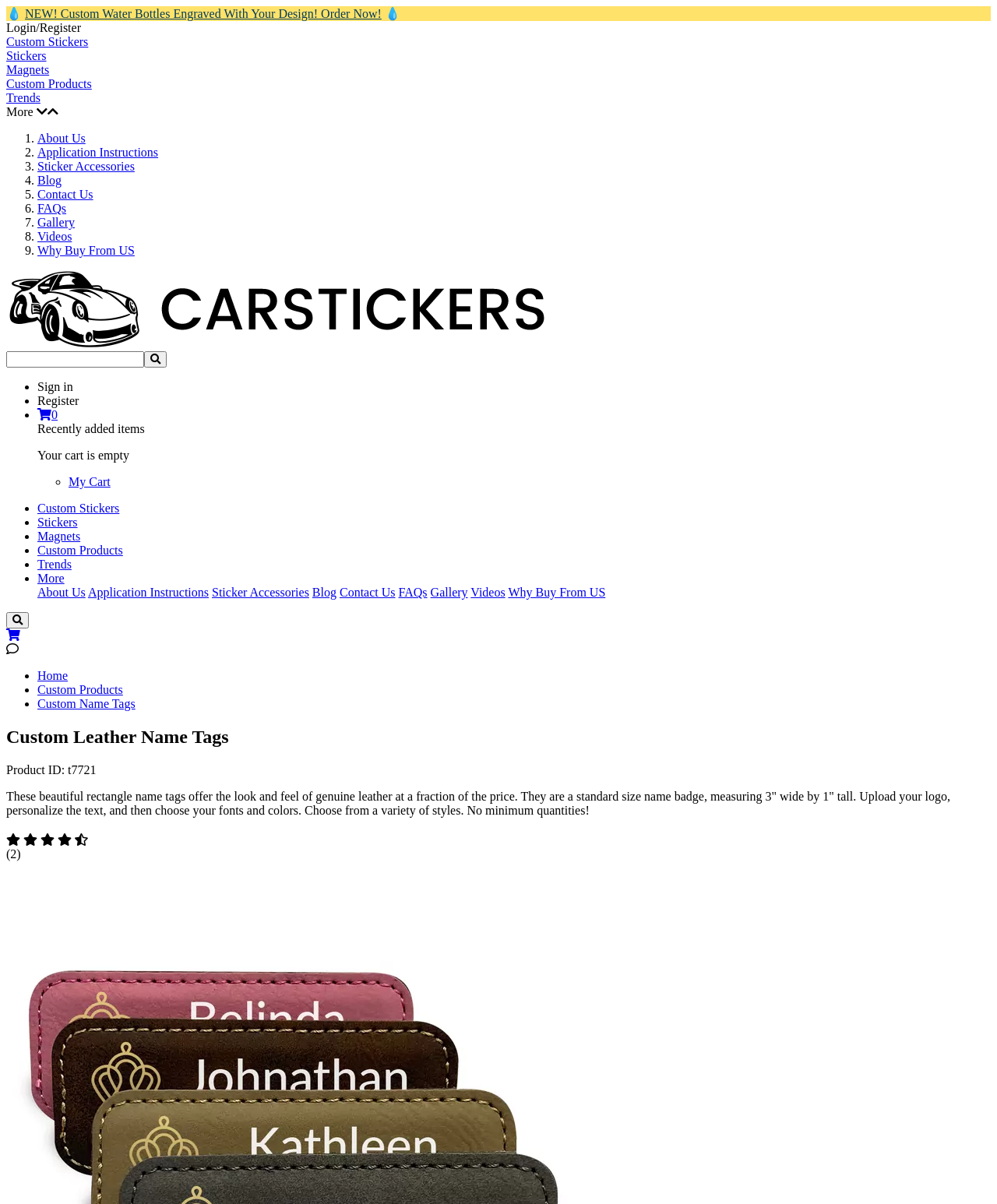Summarize the webpage with intricate details.

This webpage is about customizing leather name tags. At the top, there is a logo and a navigation menu with links to various pages, including "Custom Stickers", "Stickers", "Magnets", and "Custom Products". Below the navigation menu, there is a search bar and a button to sign in or register.

On the left side, there is a list of links to different pages, including "About Us", "Application Instructions", "Sticker Accessories", and more. Next to this list, there is a section that displays the user's cart, which is currently empty.

The main content of the page is about custom leather name tags. There is a heading that reads "Custom Leather Name Tags" and a product description that explains the features and benefits of these name tags. The description mentions that the name tags are made of faux leather, can be personalized with a logo and text, and come in various styles. There is also a note about the product ID and a mention of no minimum quantities required.

At the bottom of the page, there are more links to different pages, including "Home", "Custom Products", and "Custom Name Tags". There is also a button with a shopping cart icon and a link to the user's cart.